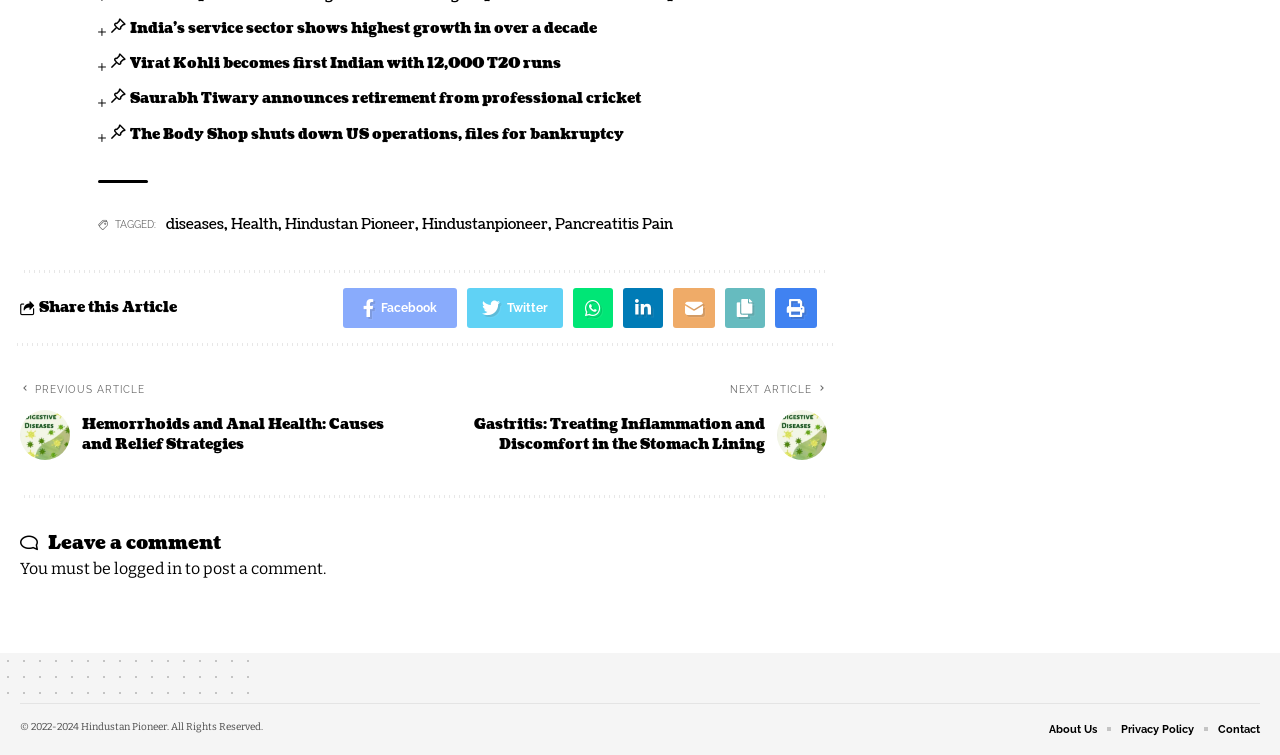Identify the bounding box coordinates of the clickable region necessary to fulfill the following instruction: "Read India’s service sector shows highest growth in over a decade". The bounding box coordinates should be four float numbers between 0 and 1, i.e., [left, top, right, bottom].

[0.087, 0.025, 0.466, 0.05]